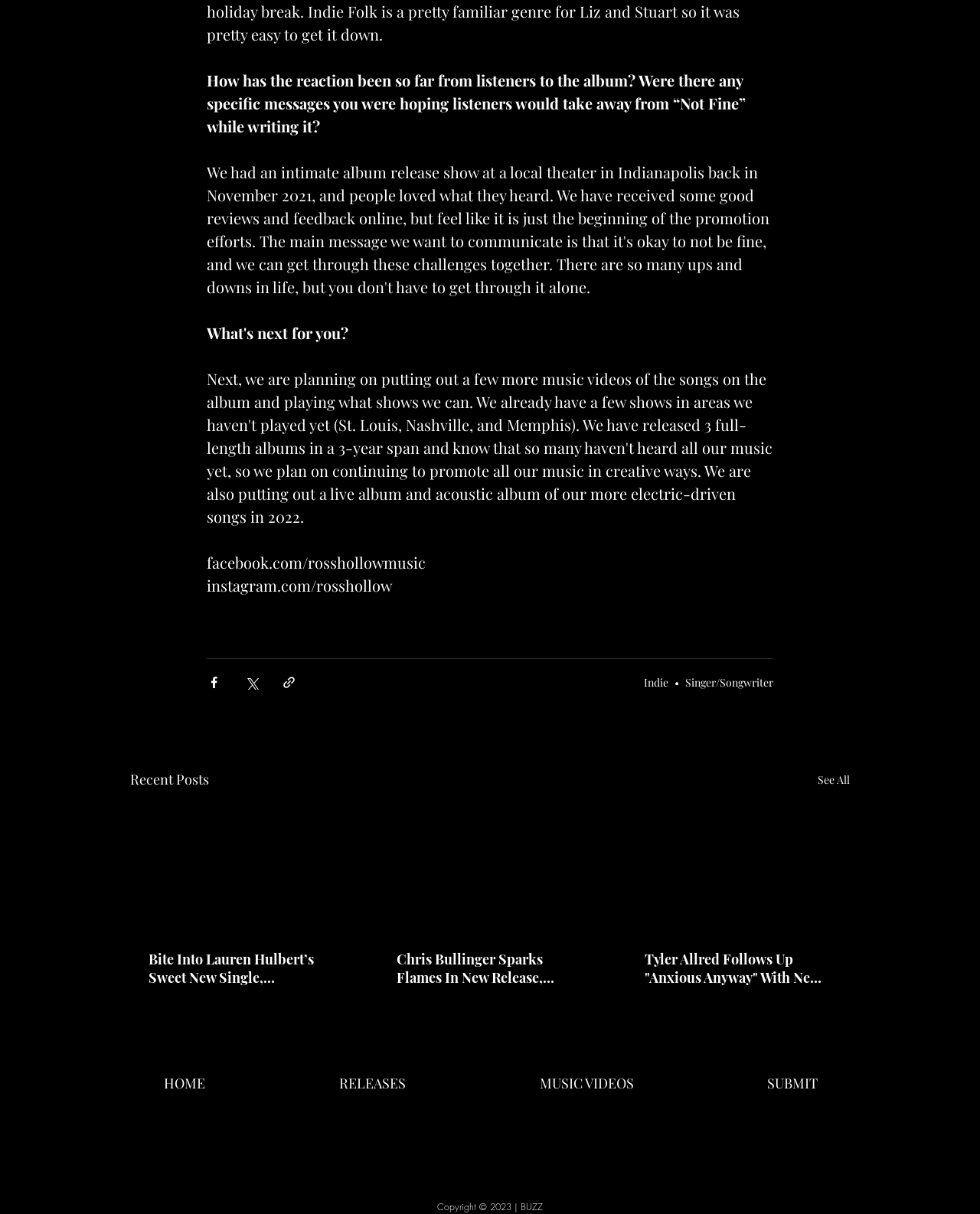Bounding box coordinates should be in the format (top-left x, top-left y, bottom-right x, bottom-right y) and all values should be floating point numbers between 0 and 1. Determine the bounding box coordinate for the UI element described as: SUBMIT

[0.715, 0.878, 0.902, 0.906]